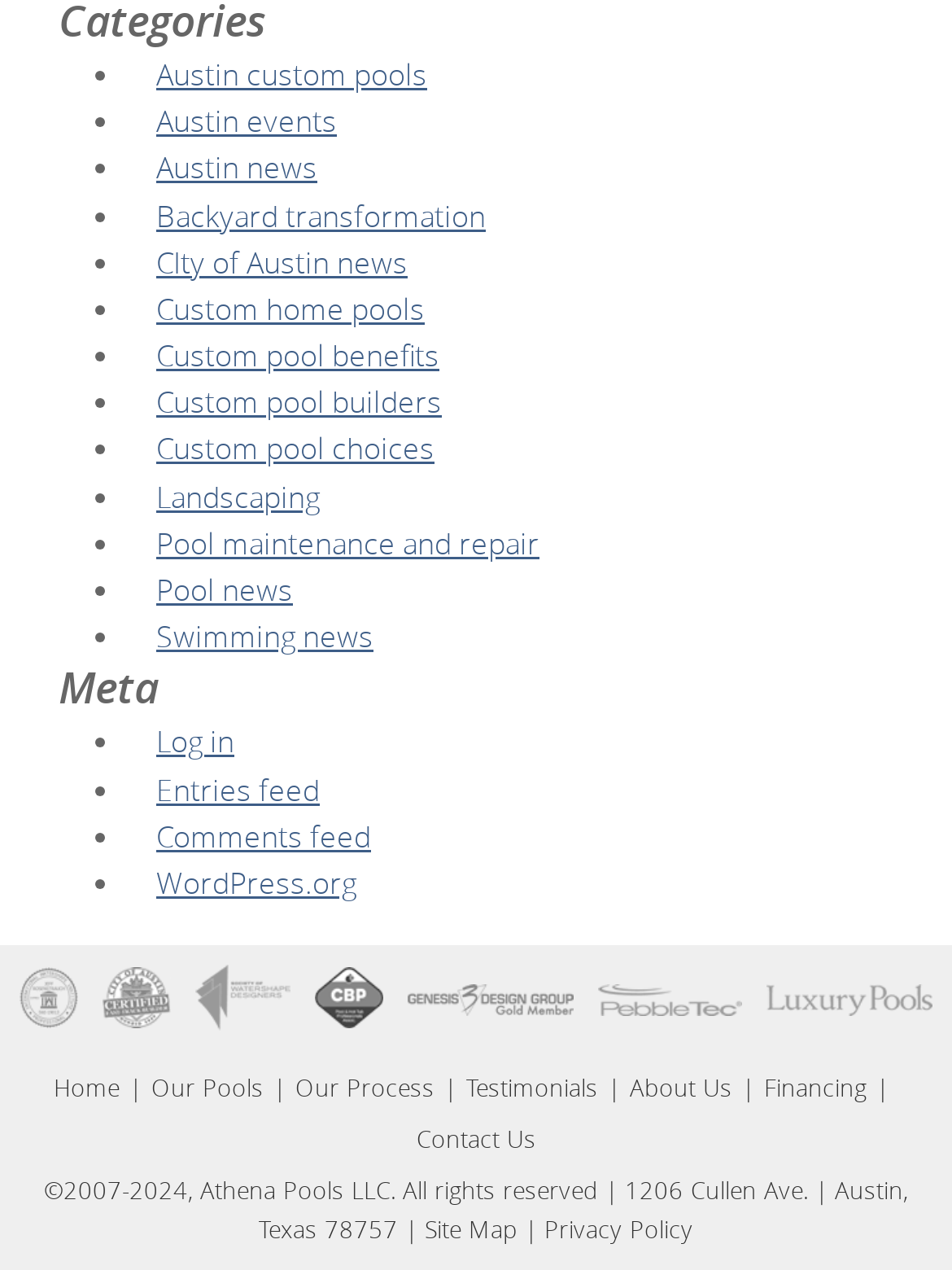What is the main navigation menu?
Please provide a comprehensive answer based on the details in the screenshot.

The main navigation menu is located at the top of the webpage and contains links such as 'Home', 'Our Pools', 'Our Process', 'Testimonials', 'About Us', and 'Financing'. This menu provides users with a way to navigate to different sections of the website.